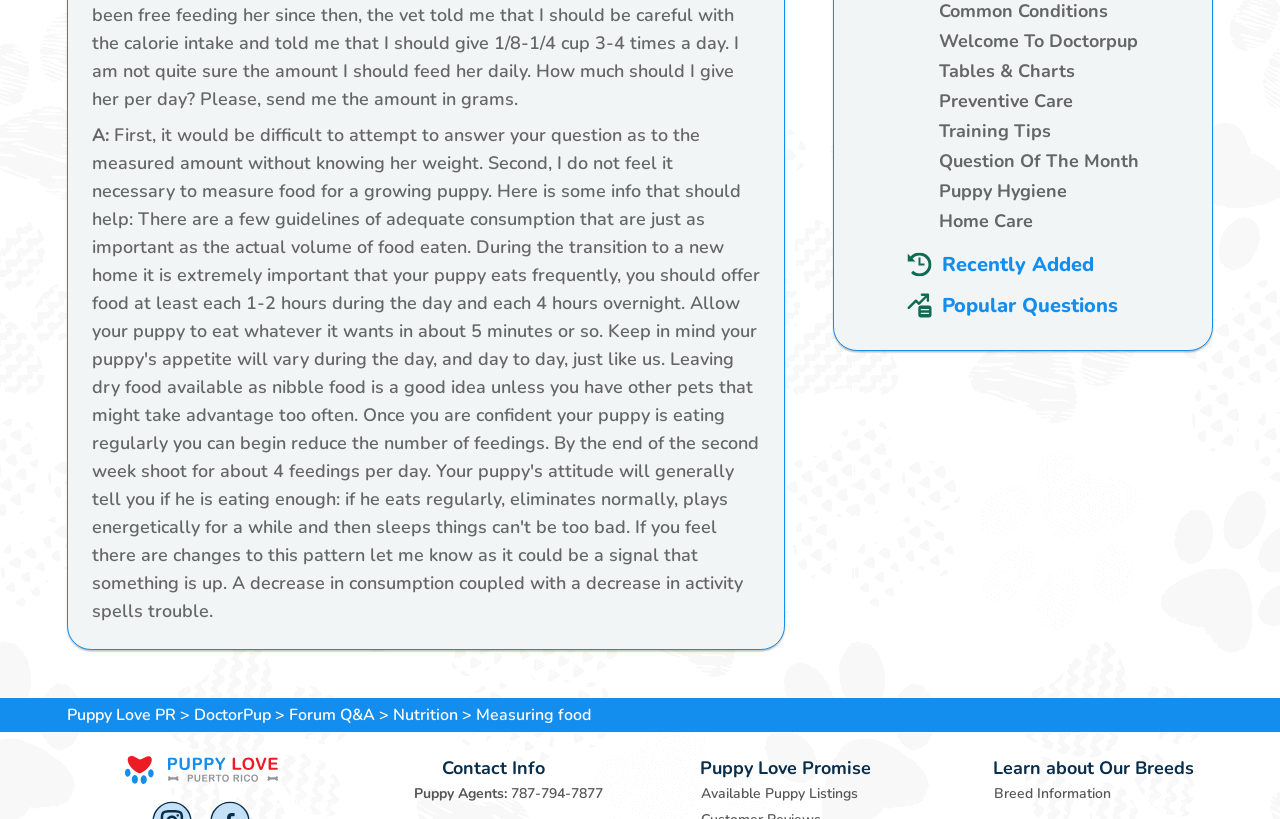Predict the bounding box for the UI component with the following description: "Welcome To Doctorpup".

[0.734, 0.036, 0.889, 0.065]